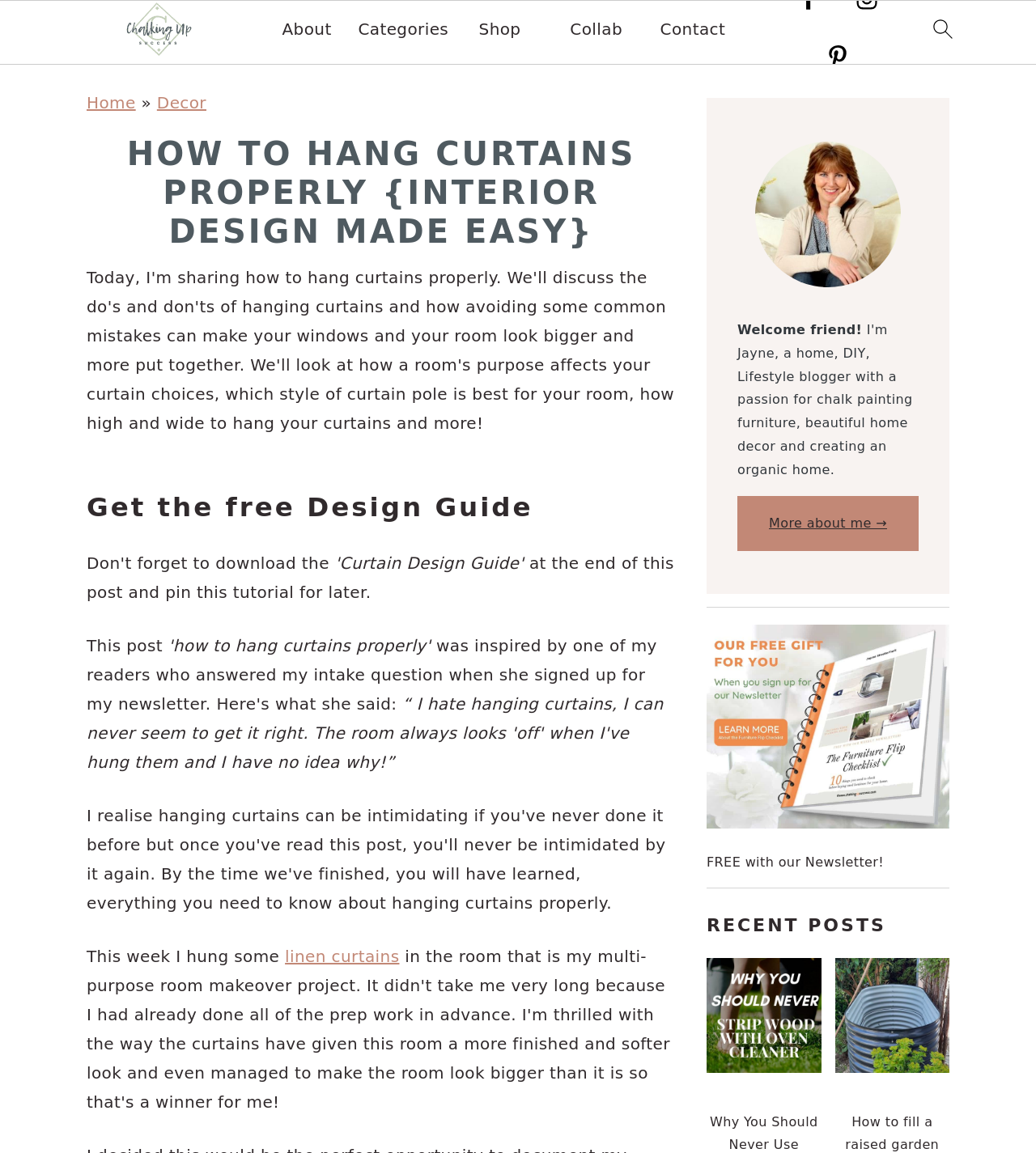Please determine the headline of the webpage and provide its content.

HOW TO HANG CURTAINS PROPERLY {INTERIOR DESIGN MADE EASY}